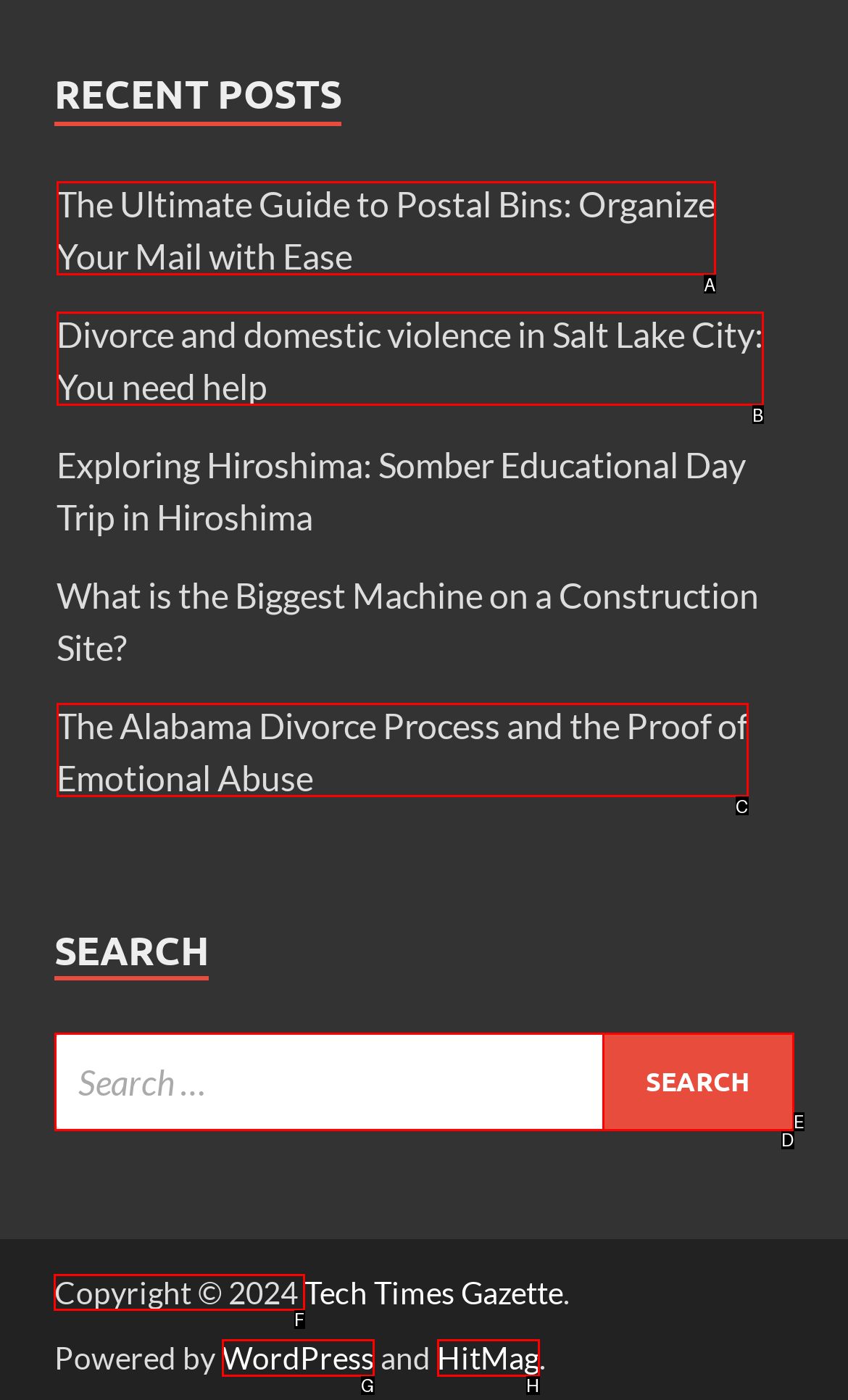Select the letter of the UI element you need to click on to fulfill this task: Click on Company Profile. Write down the letter only.

None